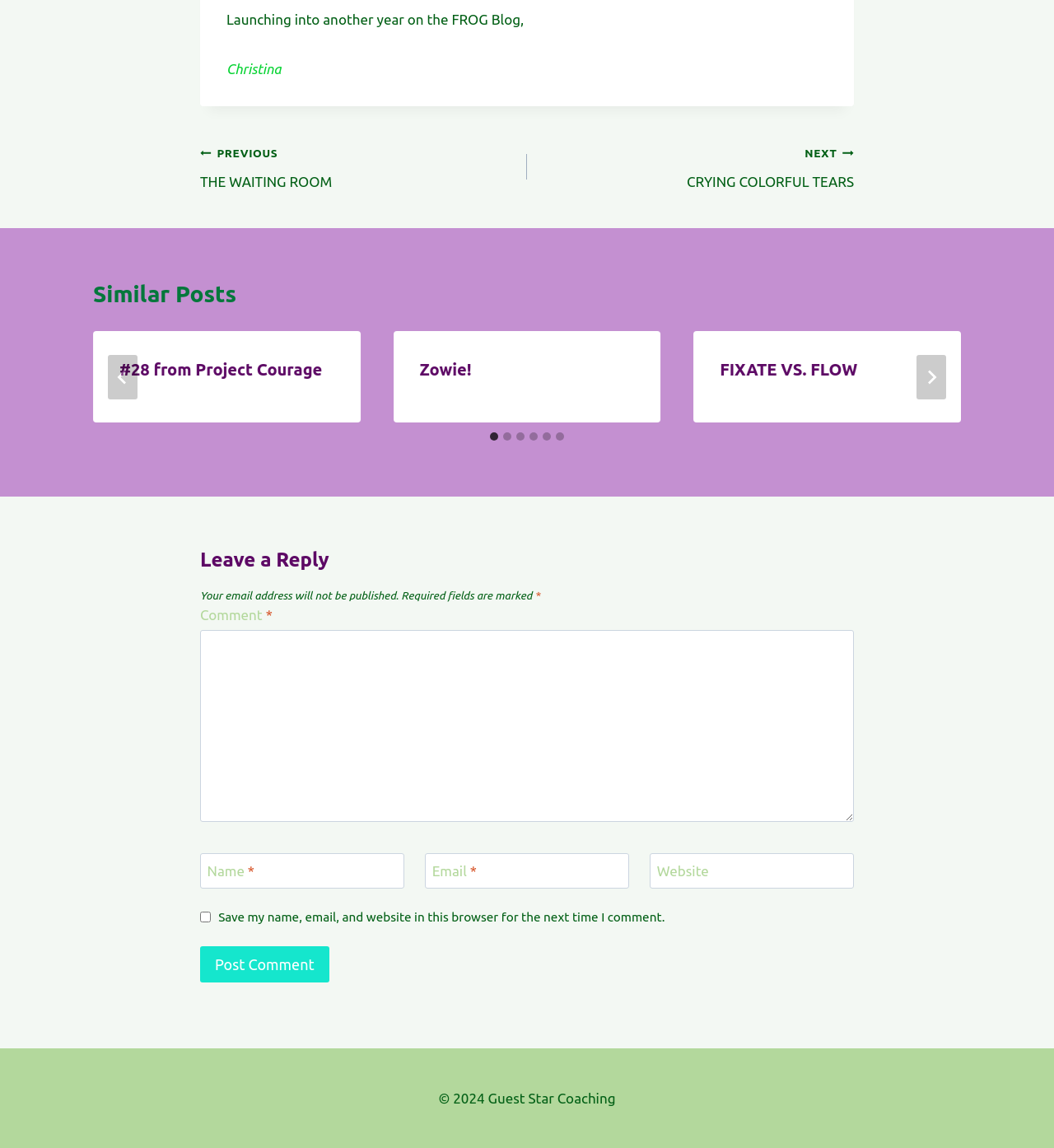Determine the bounding box coordinates for the UI element described. Format the coordinates as (top-left x, top-left y, bottom-right x, bottom-right y) and ensure all values are between 0 and 1. Element description: aria-label="Go to last slide"

[0.102, 0.309, 0.13, 0.348]